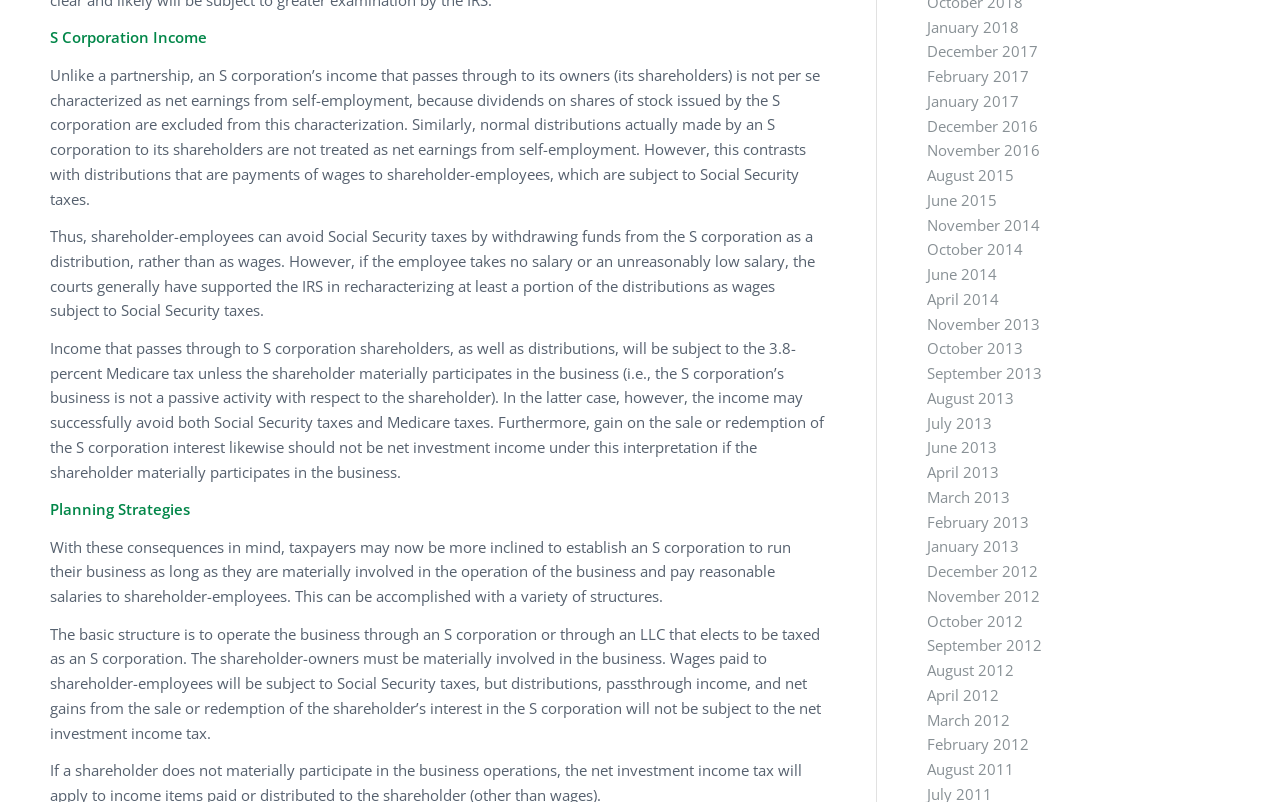Determine the bounding box coordinates of the region I should click to achieve the following instruction: "Click on January 2018". Ensure the bounding box coordinates are four float numbers between 0 and 1, i.e., [left, top, right, bottom].

[0.724, 0.021, 0.796, 0.046]